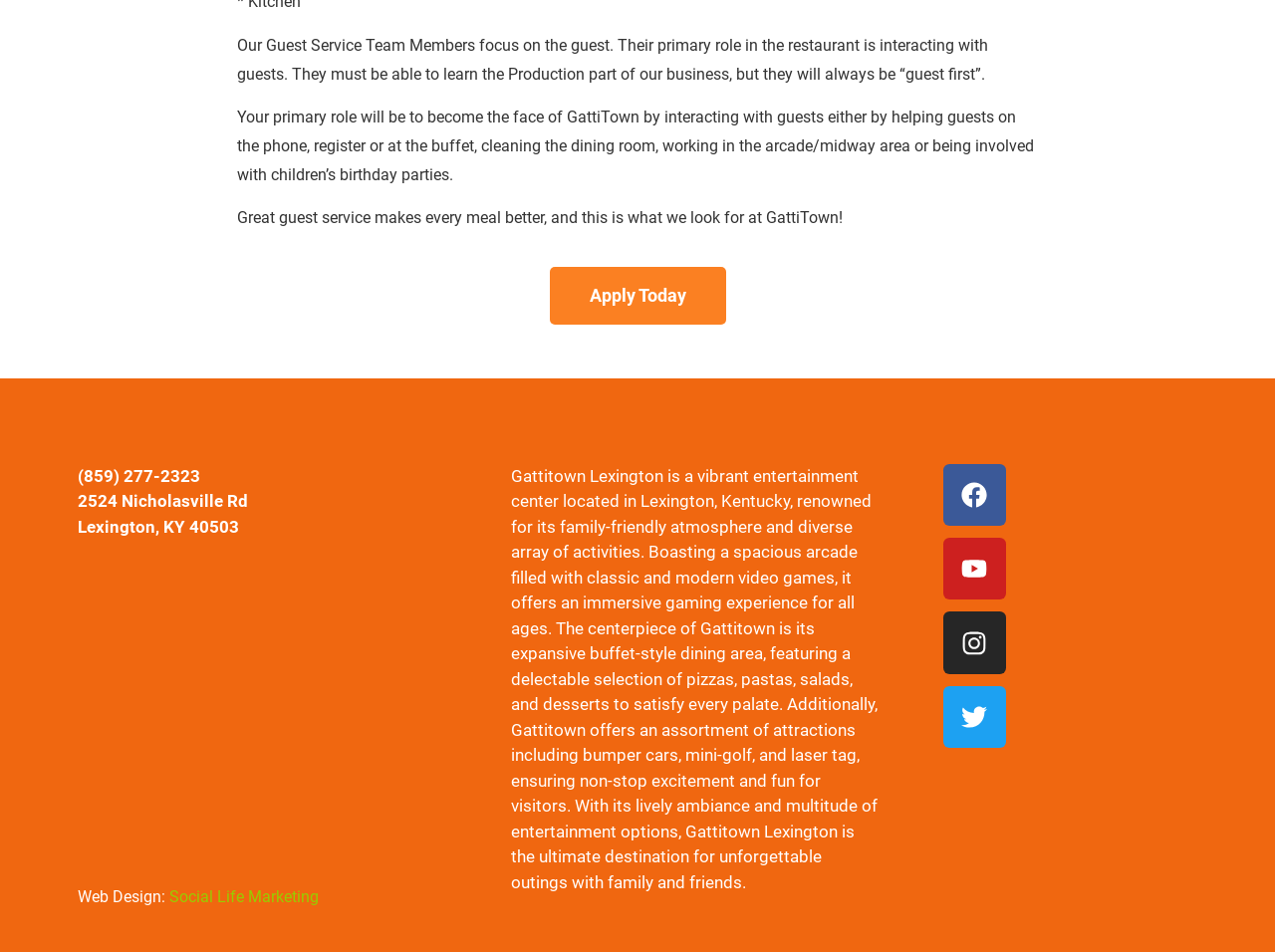Please examine the image and answer the question with a detailed explanation:
What is the primary role of Guest Service Team Members?

According to the webpage, the primary role of Guest Service Team Members is to interact with guests, which involves helping guests on the phone, registering, or at the buffet, cleaning the dining room, working in the arcade/midway area, or being involved with children's birthday parties.